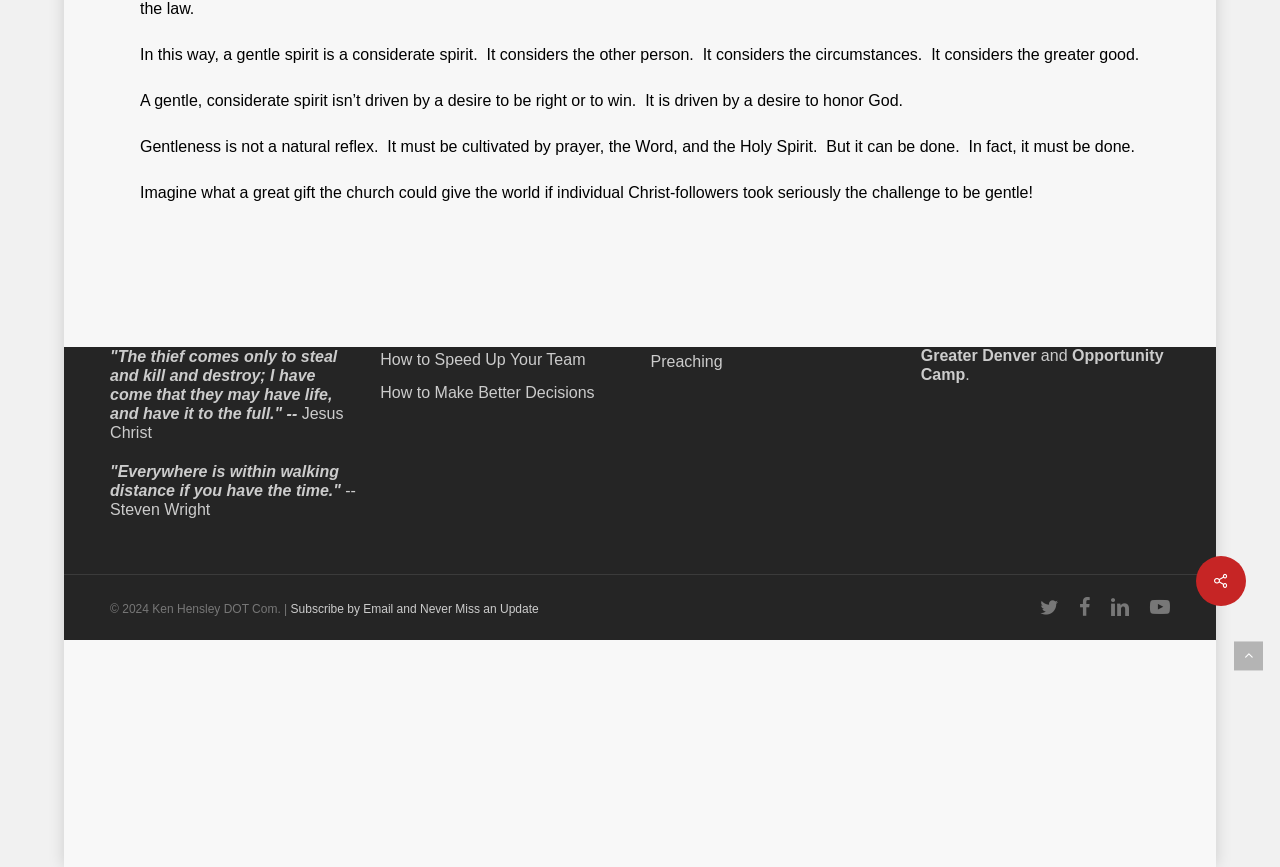Given the element description, predict the bounding box coordinates in the format (top-left x, top-left y, bottom-right x, bottom-right y). Make sure all values are between 0 and 1. Here is the element description: Opportunity Camp

[0.719, 0.4, 0.909, 0.442]